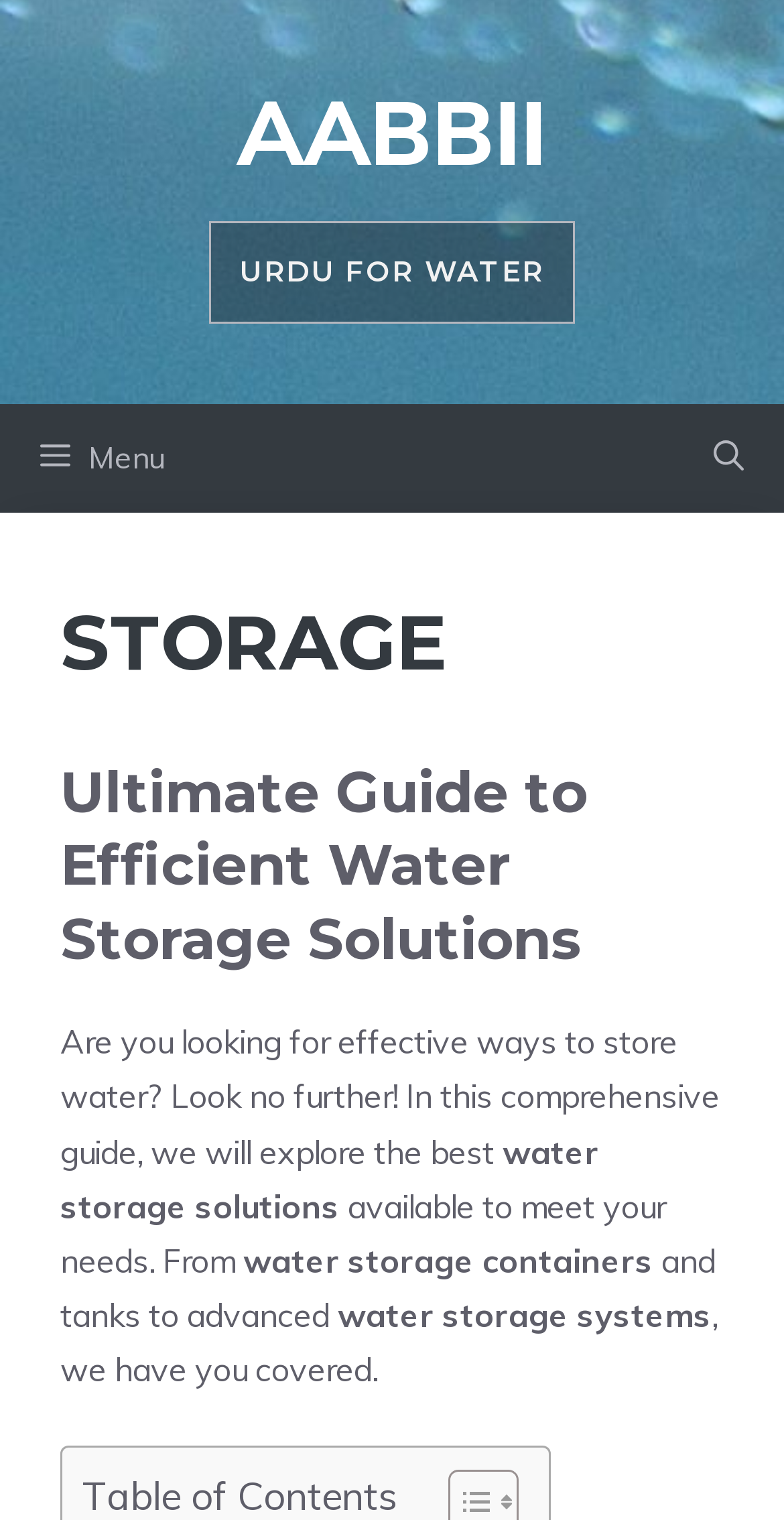What is the purpose of the button 'Menu'?
Give a single word or phrase as your answer by examining the image.

To open a slideout menu